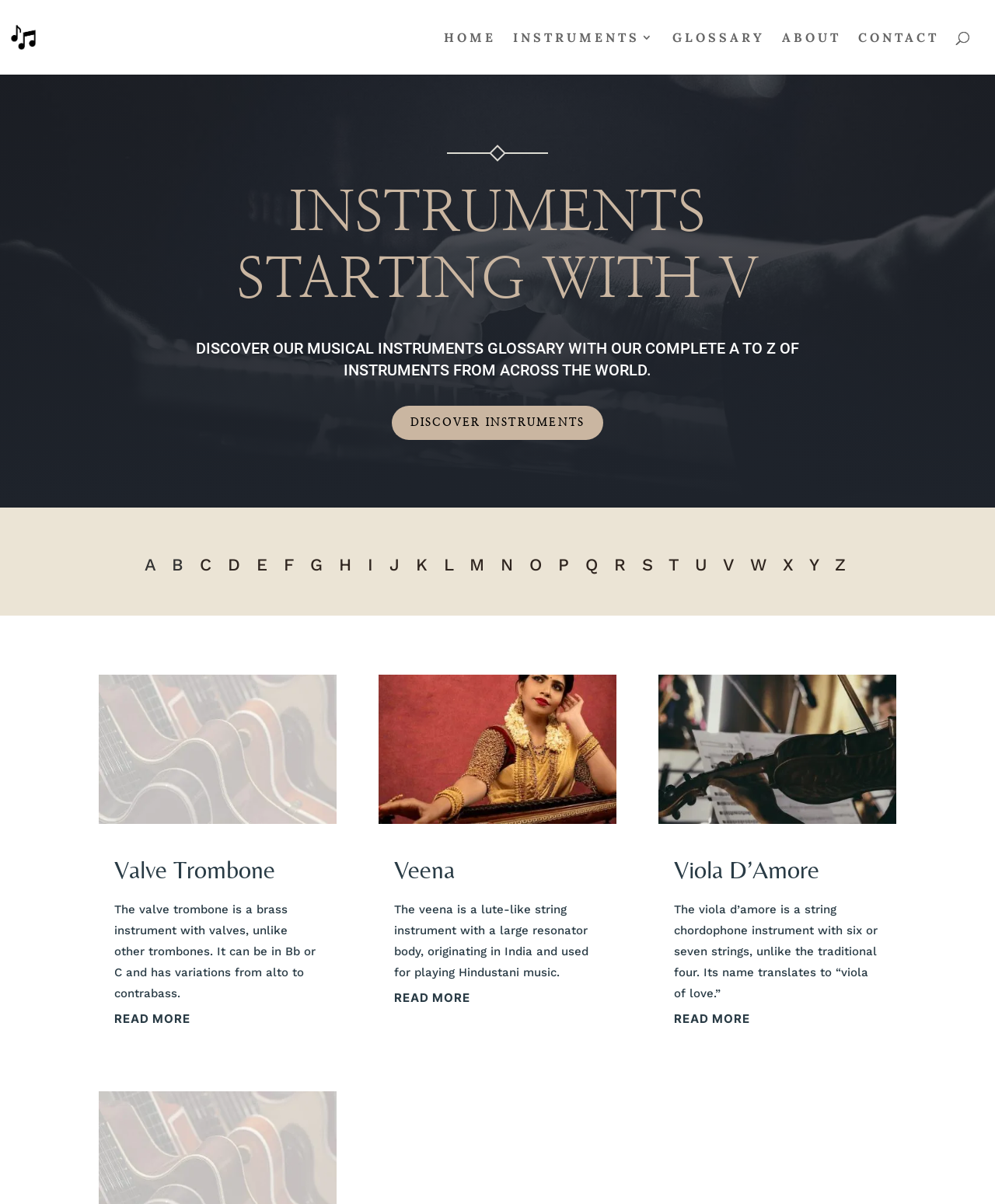Can you extract the headline from the webpage for me?

INSTRUMENTS STARTING WITH V